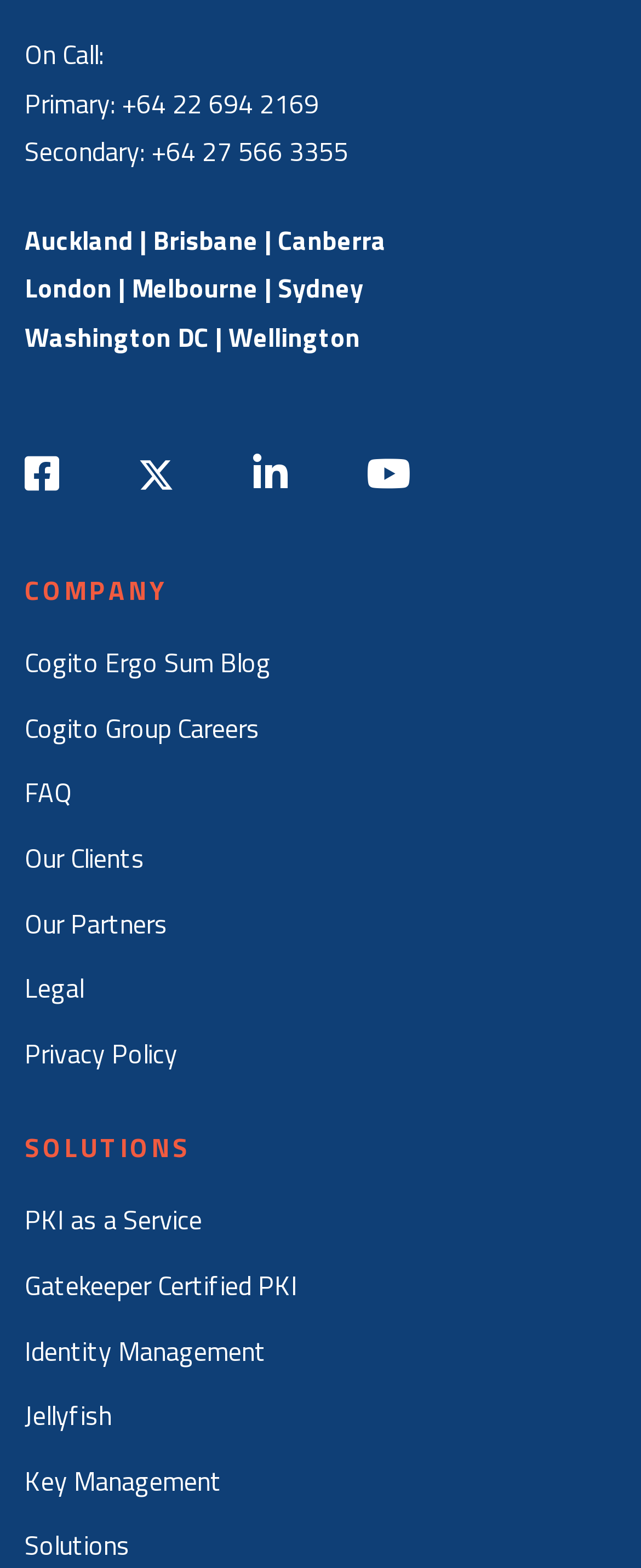How many social media links are there?
Using the image, elaborate on the answer with as much detail as possible.

I found the number of social media links by counting the links below the text 'Auckland | Brisbane | Canberra', which are 'Twitter', 'LinkedIn', and 'Youtube'.